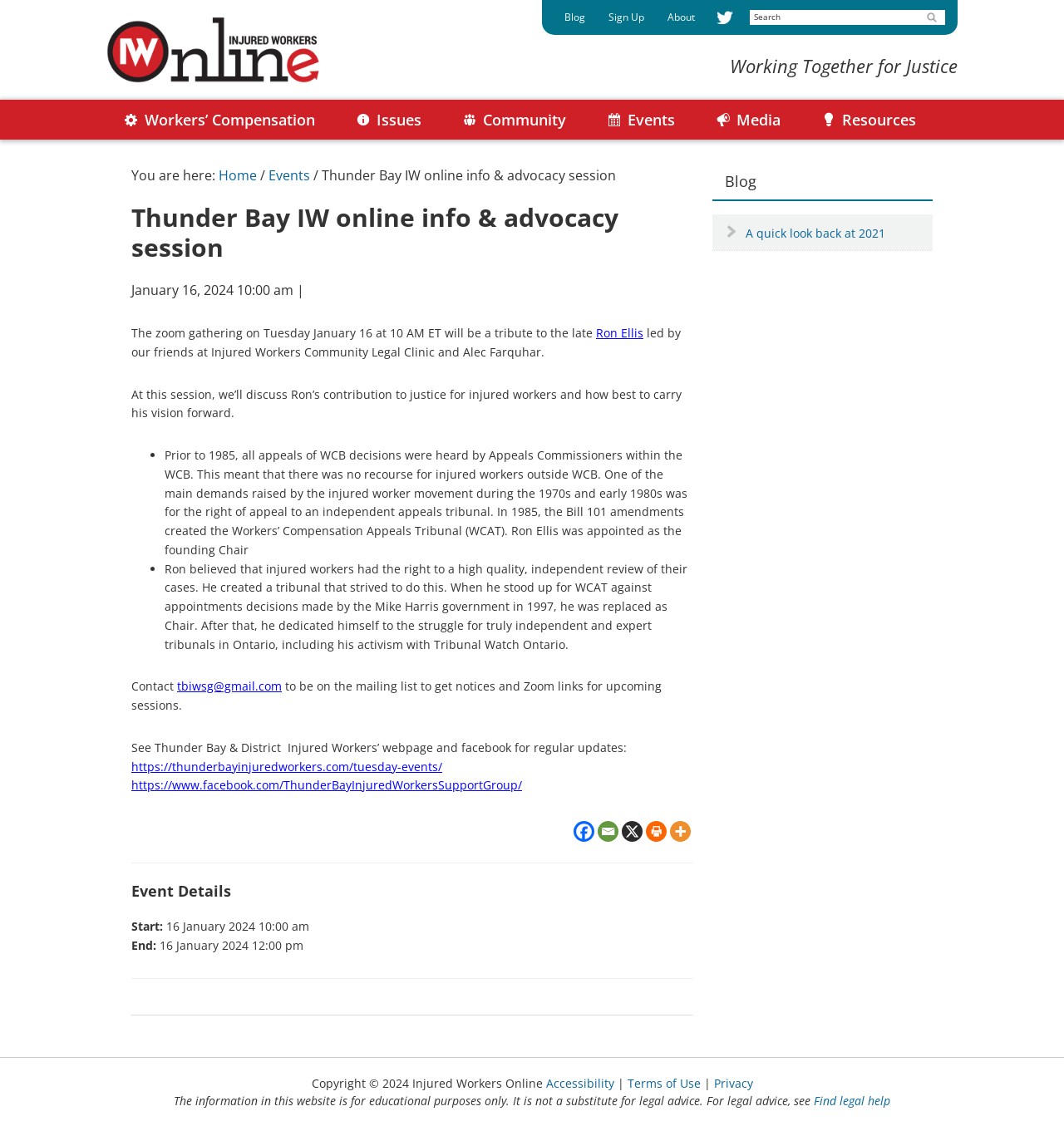Please find the bounding box coordinates of the section that needs to be clicked to achieve this instruction: "Search for something".

[0.705, 0.007, 0.888, 0.022]